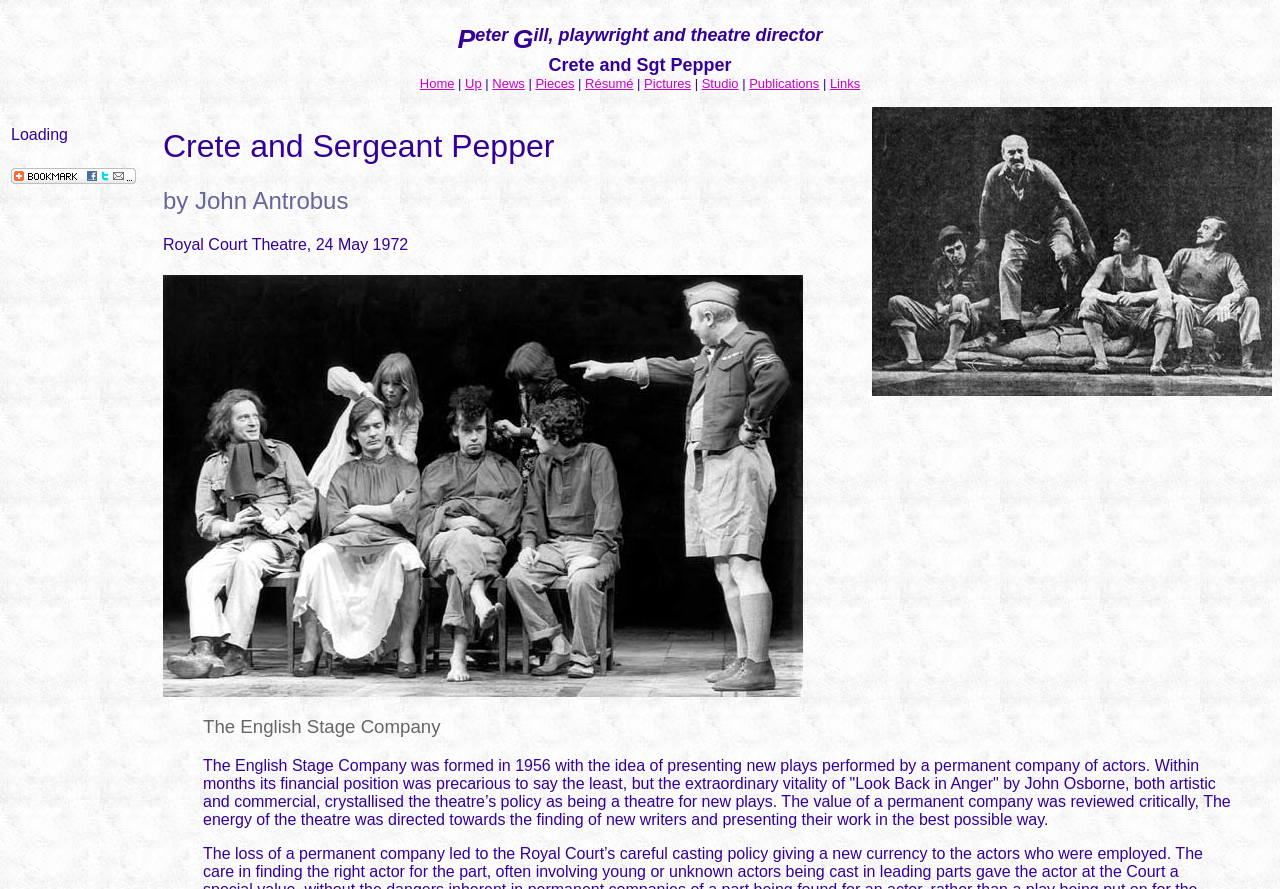Identify the bounding box coordinates necessary to click and complete the given instruction: "Read the description of 'The English Stage Company'".

[0.159, 0.851, 0.962, 0.931]